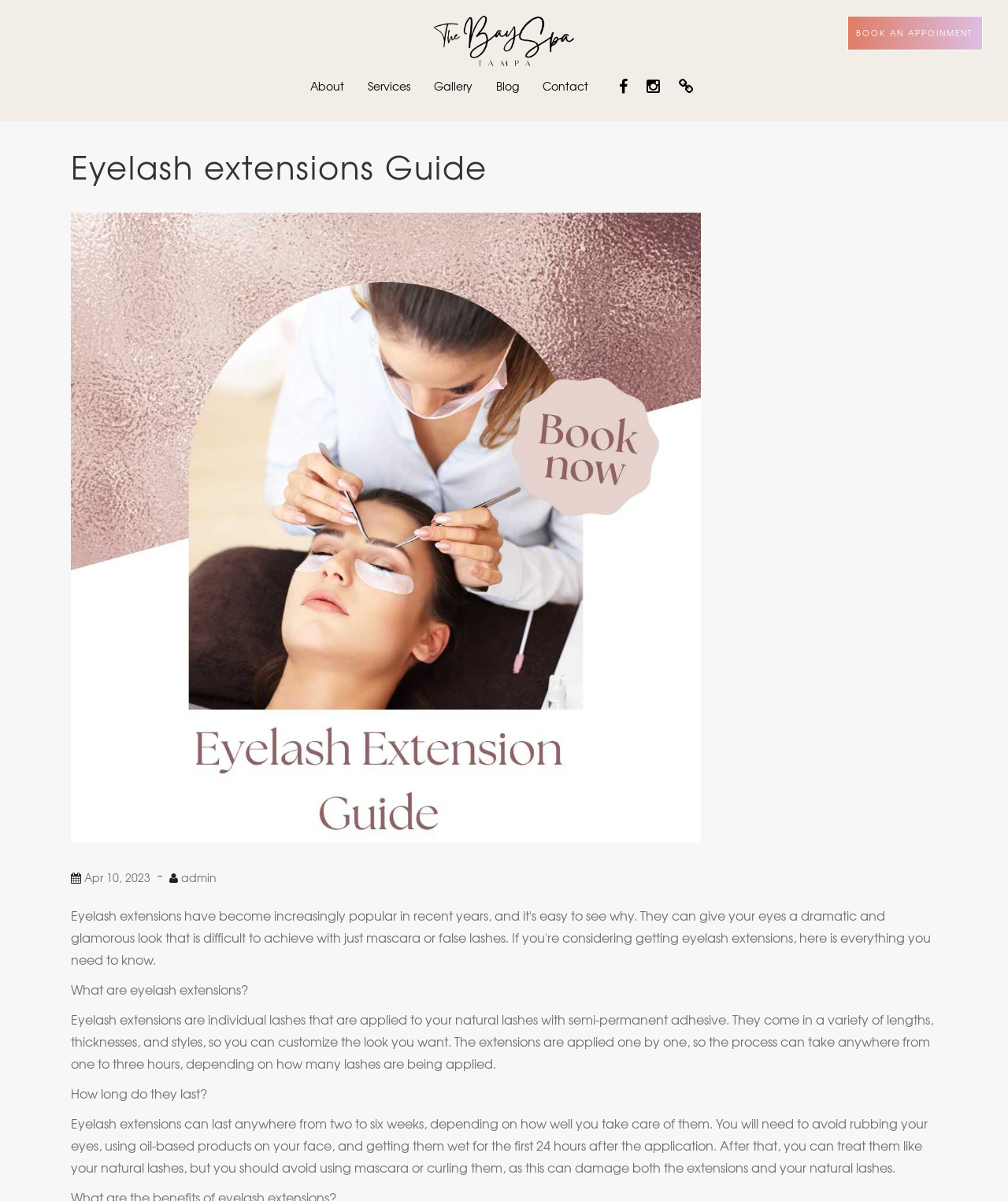Please indicate the bounding box coordinates for the clickable area to complete the following task: "Read the blog". The coordinates should be specified as four float numbers between 0 and 1, i.e., [left, top, right, bottom].

[0.48, 0.055, 0.527, 0.088]